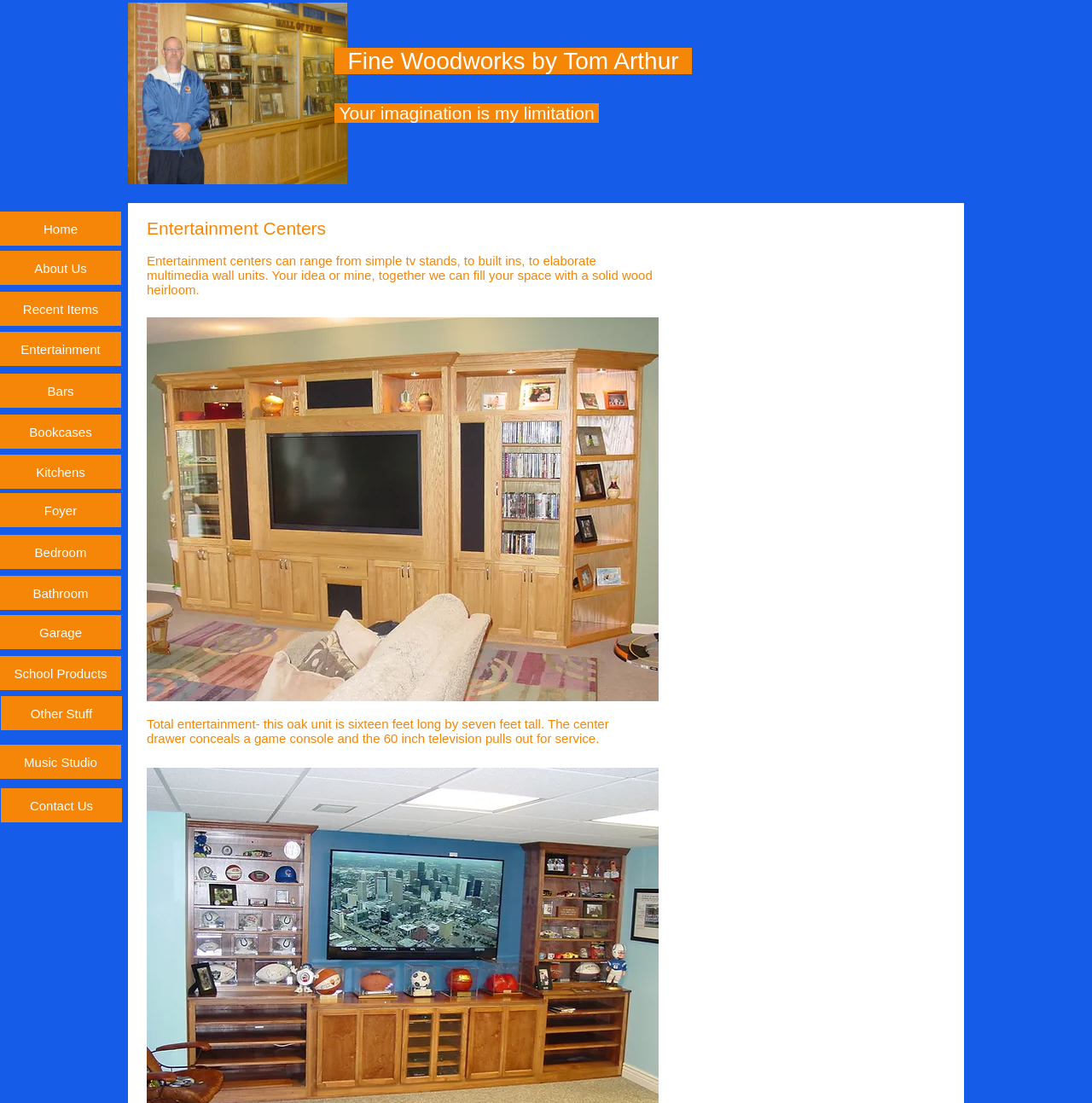What is the theme of the sentence 'Your imagination is my limitation'?
Using the image as a reference, answer the question with a short word or phrase.

Customization